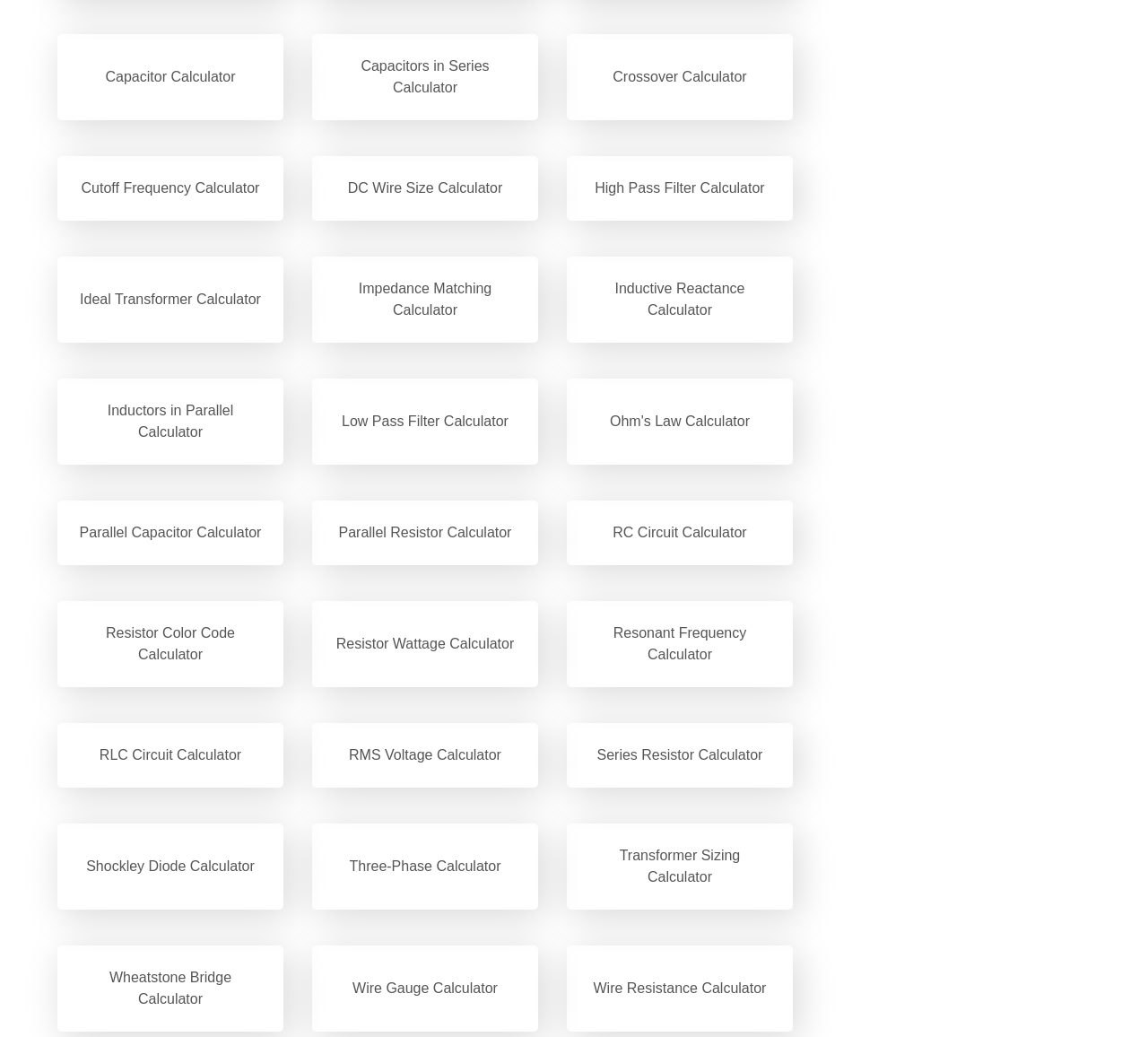Locate the bounding box of the UI element described in the following text: "Wire Gauge Calculator".

[0.272, 0.911, 0.469, 0.994]